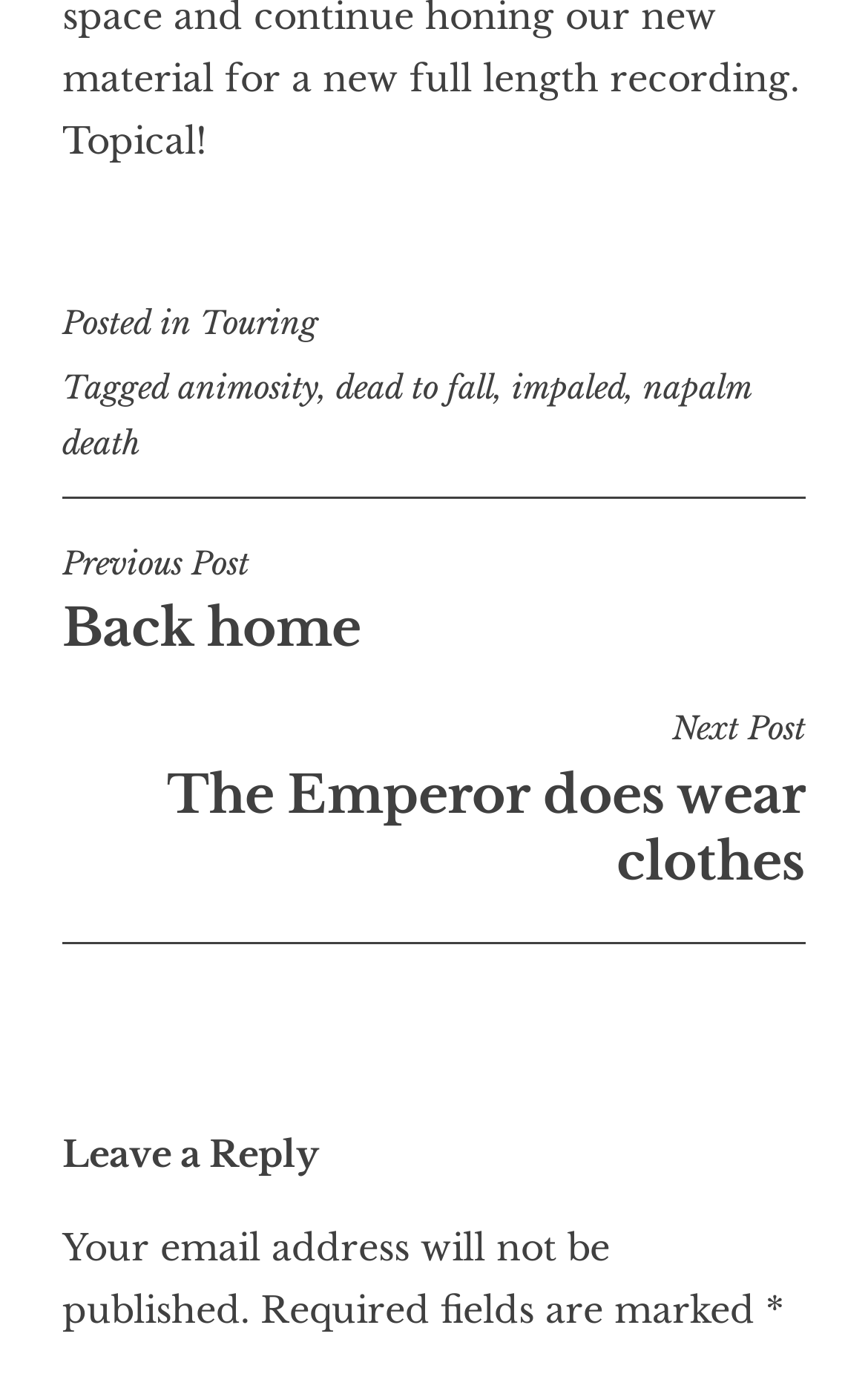What is the navigation option above the footer section?
Look at the image and answer the question using a single word or phrase.

Posts